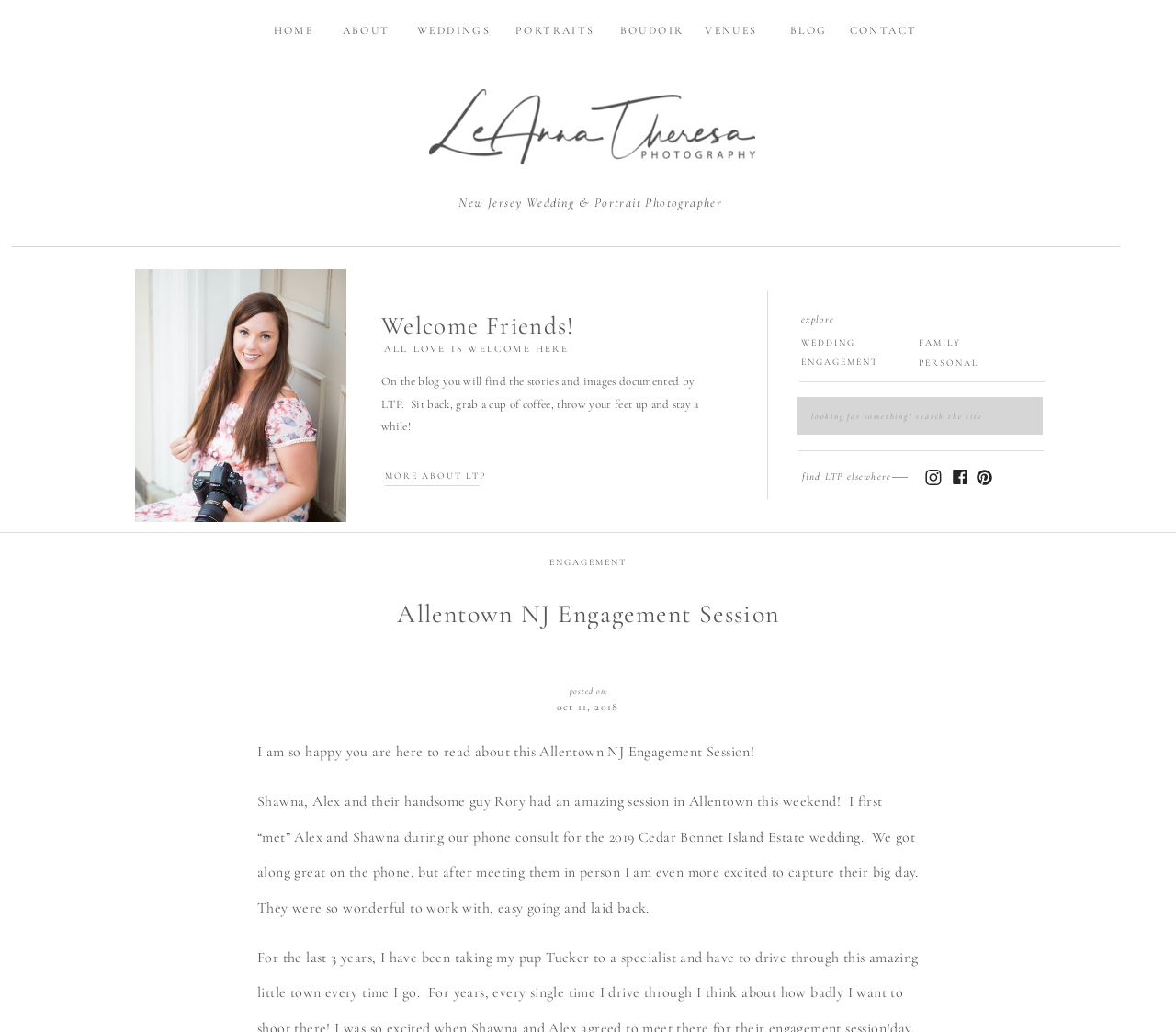Identify the bounding box coordinates of the clickable region to carry out the given instruction: "Search for something".

[0.69, 0.397, 0.876, 0.41]